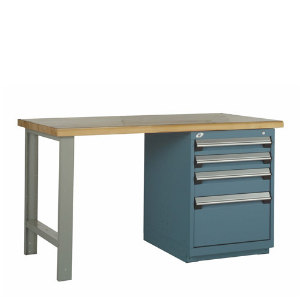Provide a comprehensive description of the image.

This image features a sturdy workbench designed for both functionality and durability. The workbench showcases a natural wood top that provides a spacious surface for various tasks, complemented by a robust gray metal frame. Attached to one side is a blue cabinet equipped with multiple drawers, offering ample storage for tools and supplies. This combination makes it an ideal addition to any workshop, garage, or industrial setting, where efficient organization and workspace optimization are paramount. This particular workspace solution is part of Rousseau's product line, which aims to address the ergonomic and storage challenges faced in various work environments, adapting to the specific needs of businesses as they grow.